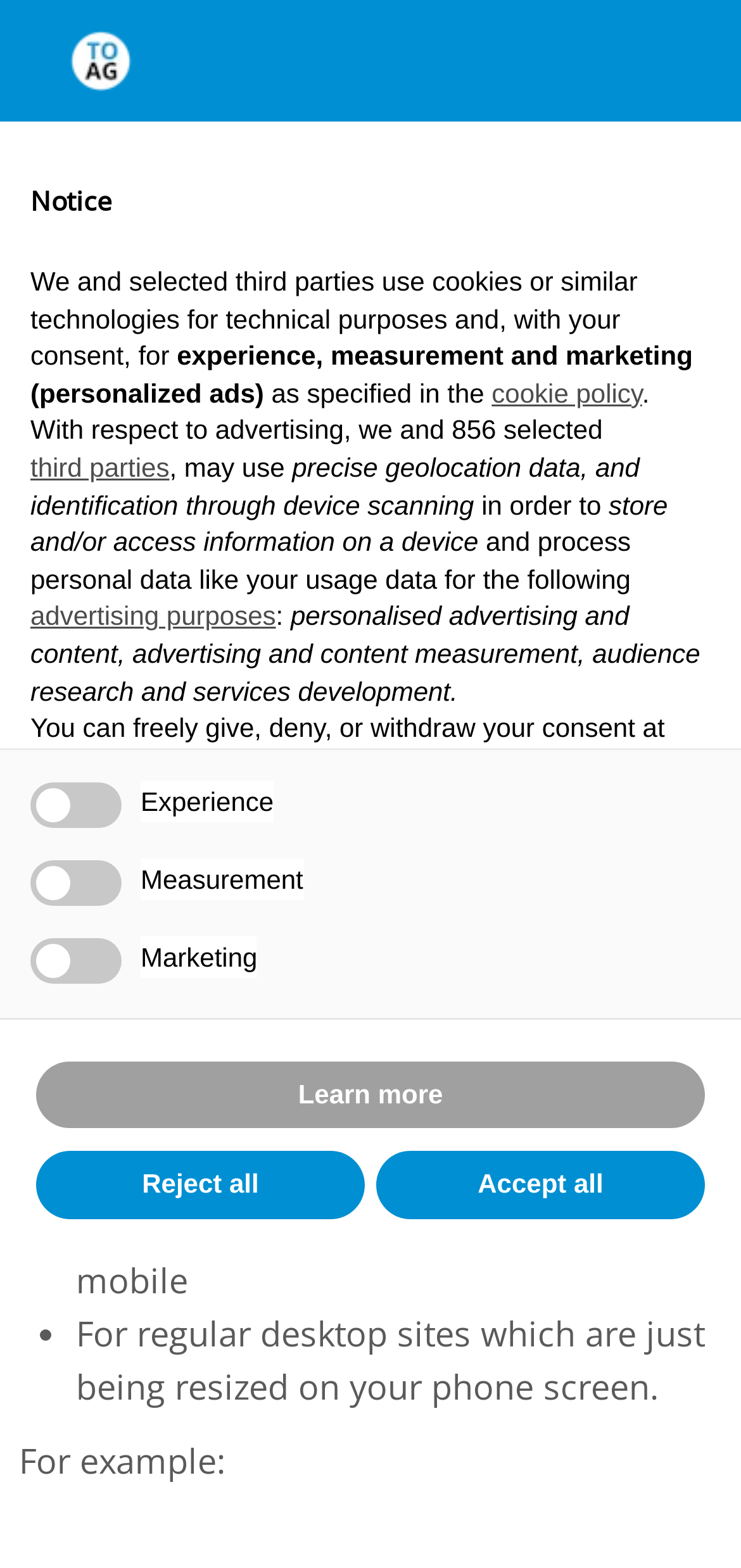Answer the question in a single word or phrase:
What are the two primary types of mobile advertising?

In-App and Web-Based